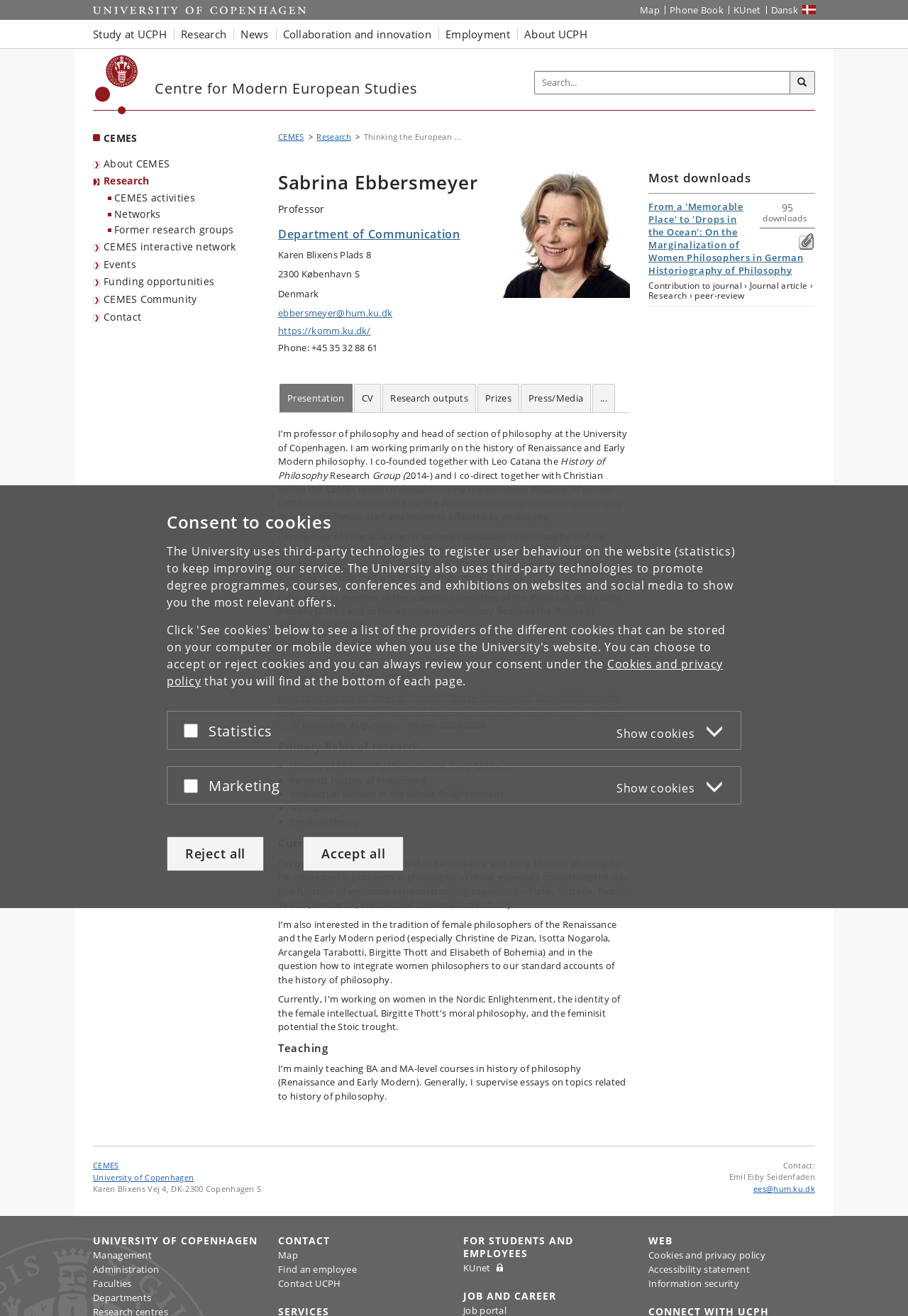Please identify the coordinates of the bounding box for the clickable region that will accomplish this instruction: "Contact Sabrina Ebbersmeyer".

[0.306, 0.233, 0.432, 0.243]